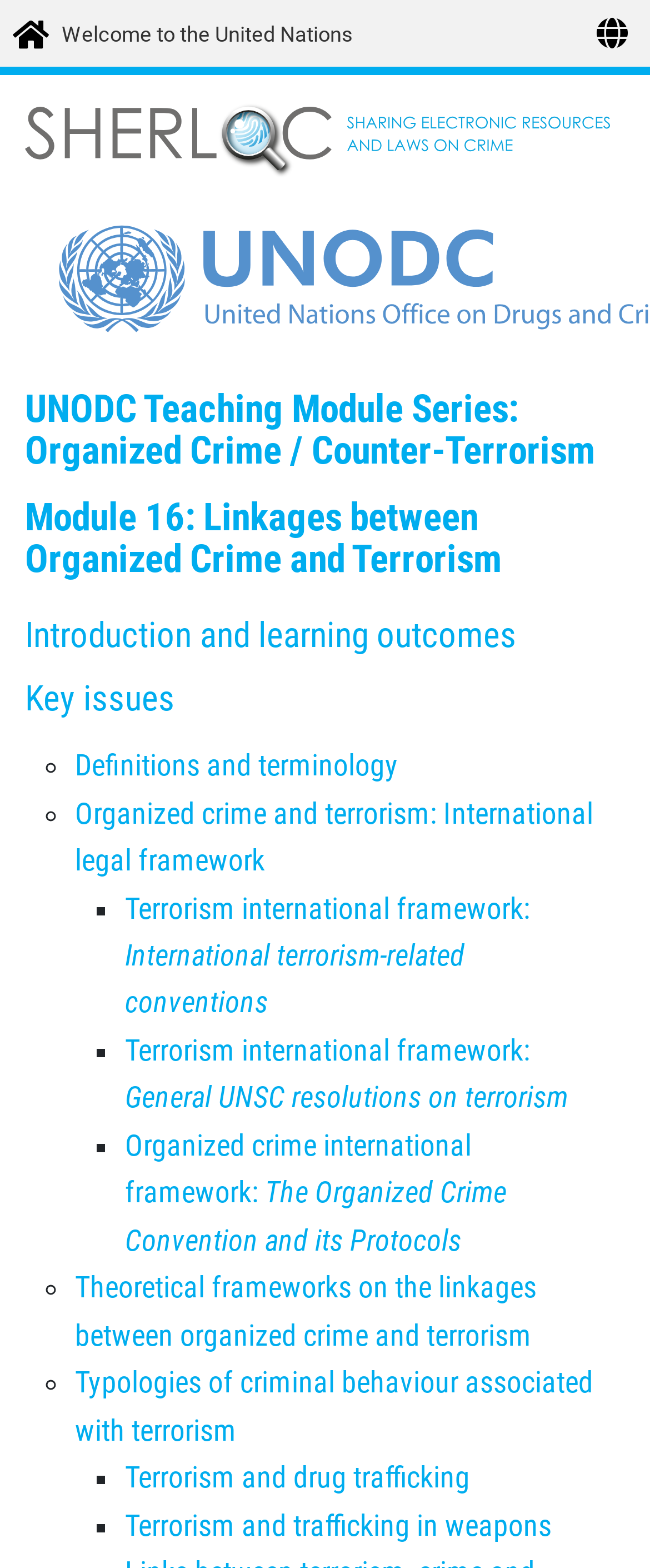Predict the bounding box coordinates of the area that should be clicked to accomplish the following instruction: "Read about Definitions and terminology". The bounding box coordinates should consist of four float numbers between 0 and 1, i.e., [left, top, right, bottom].

[0.115, 0.478, 0.613, 0.499]